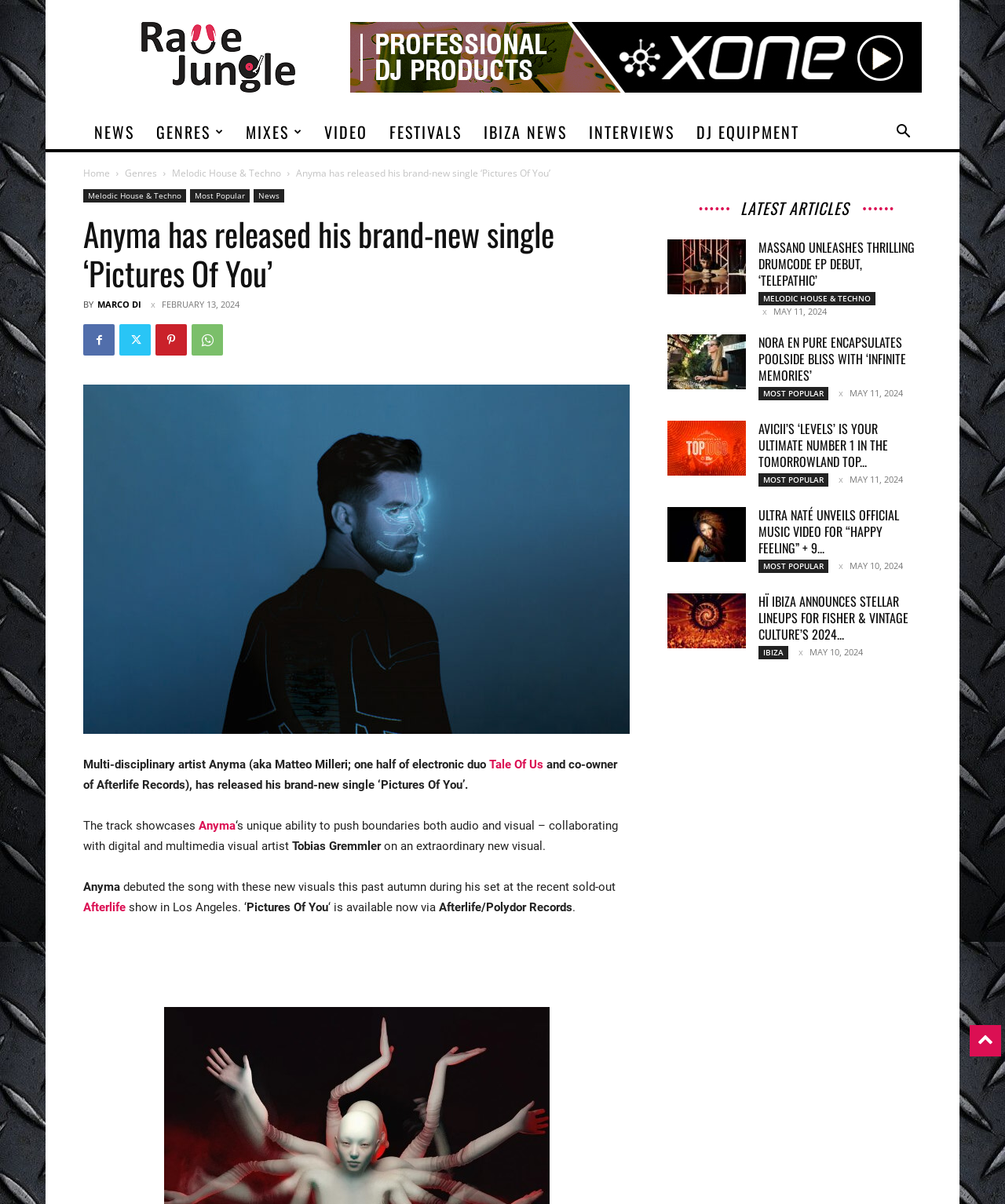Please locate the bounding box coordinates of the region I need to click to follow this instruction: "Read about Anyma's new single".

[0.295, 0.138, 0.548, 0.149]